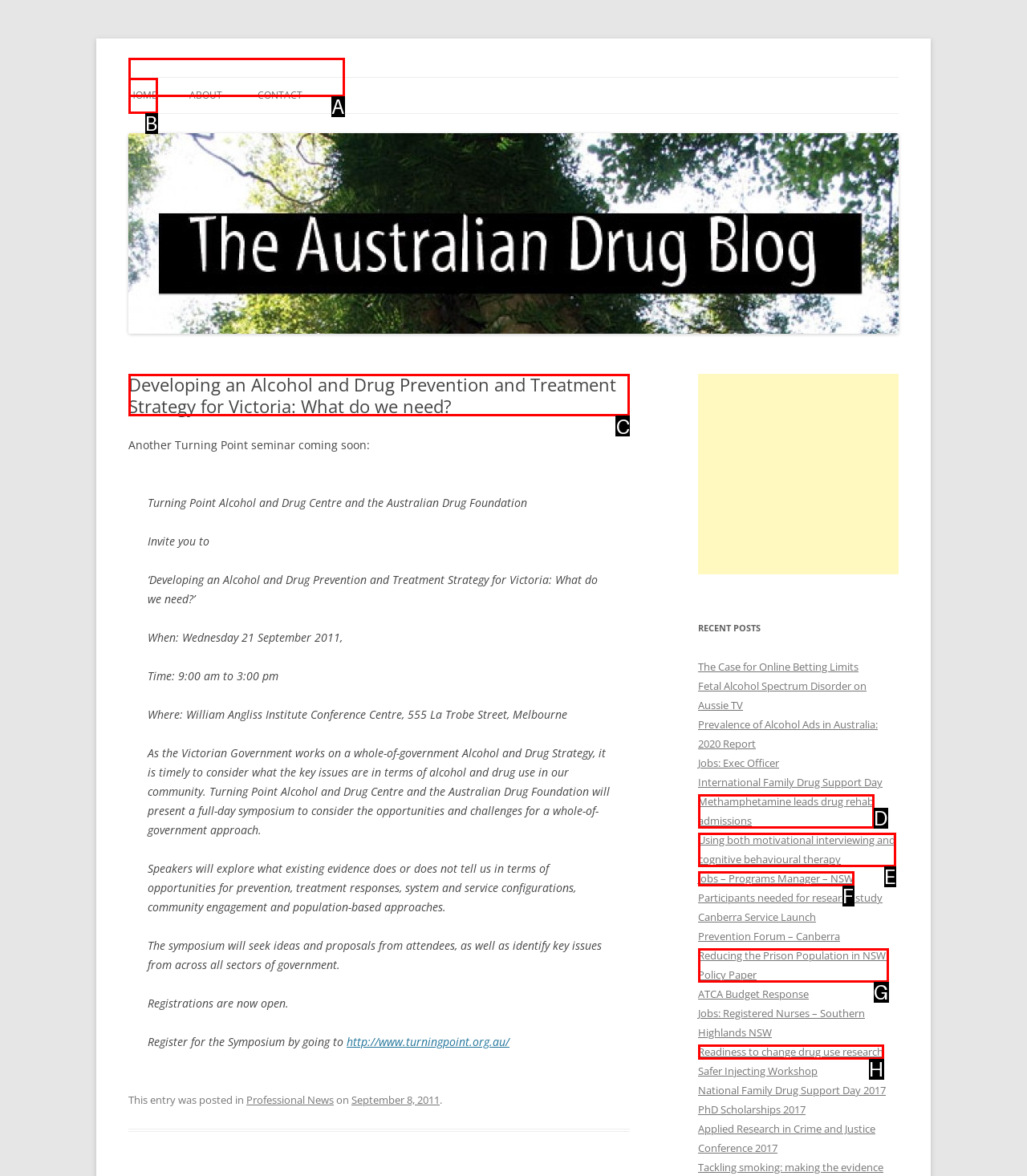Which option should be clicked to execute the task: Read the article 'Developing an Alcohol and Drug Prevention and Treatment Strategy for Victoria: What do we need?'?
Reply with the letter of the chosen option.

C